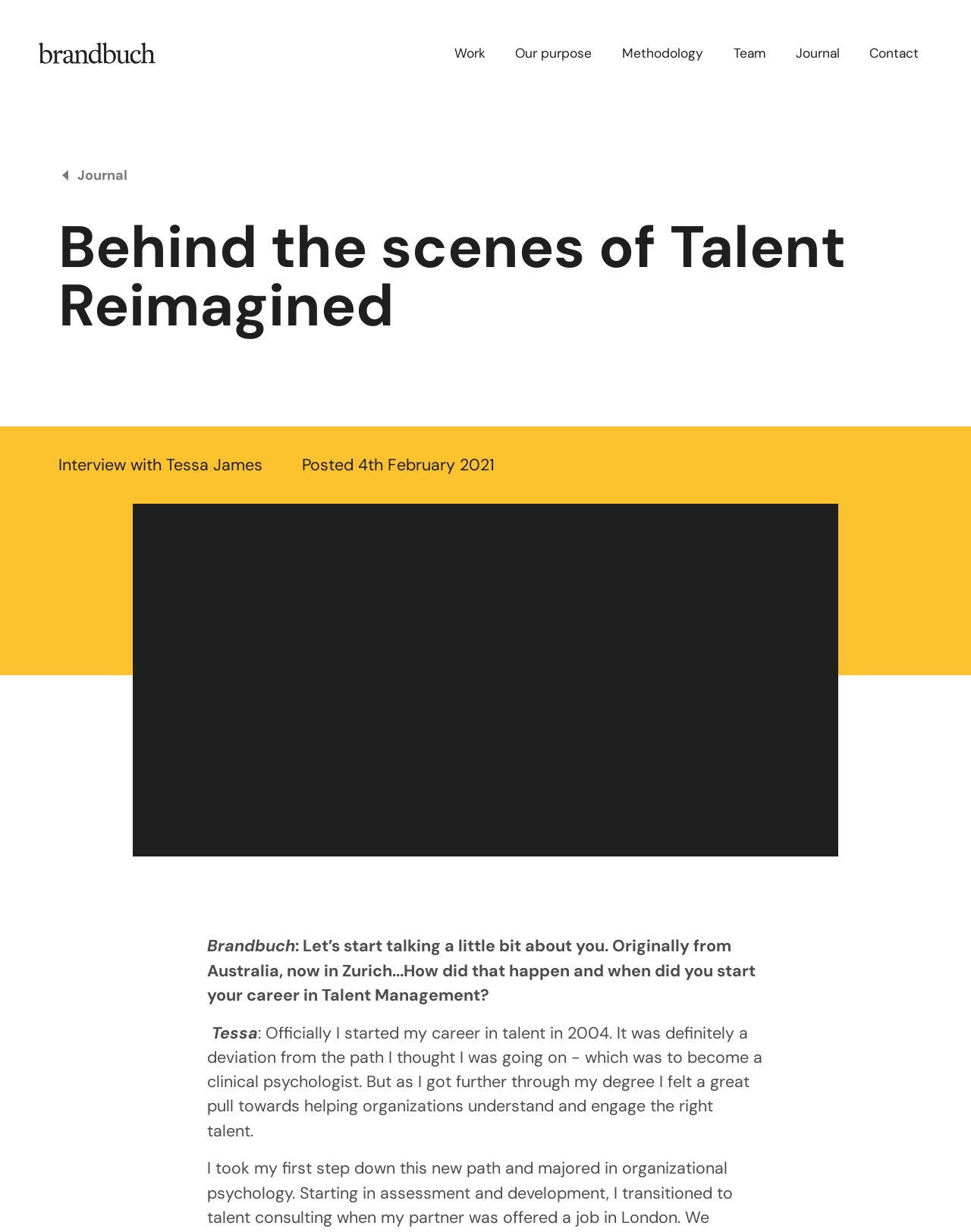Provide the bounding box coordinates of the HTML element this sentence describes: "Skip to content". The bounding box coordinates consist of four float numbers between 0 and 1, i.e., [left, top, right, bottom].

[0.0, 0.0, 0.098, 0.016]